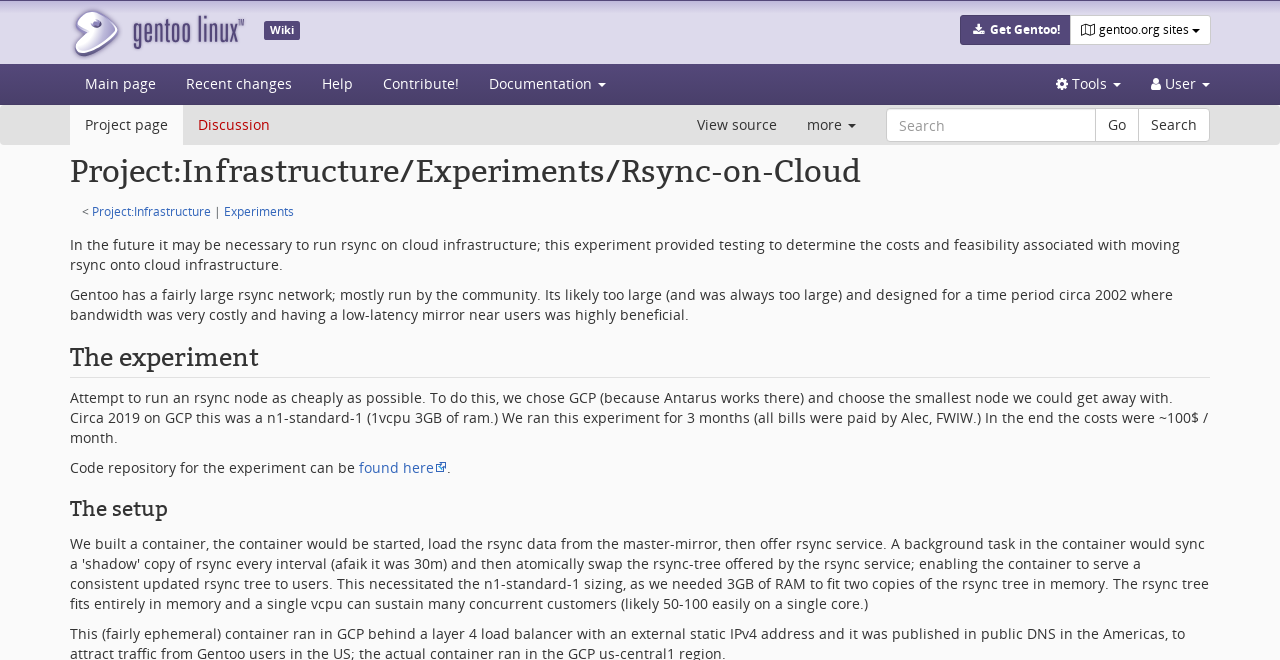Show the bounding box coordinates for the element that needs to be clicked to execute the following instruction: "Go to the Project page". Provide the coordinates in the form of four float numbers between 0 and 1, i.e., [left, top, right, bottom].

[0.055, 0.159, 0.143, 0.22]